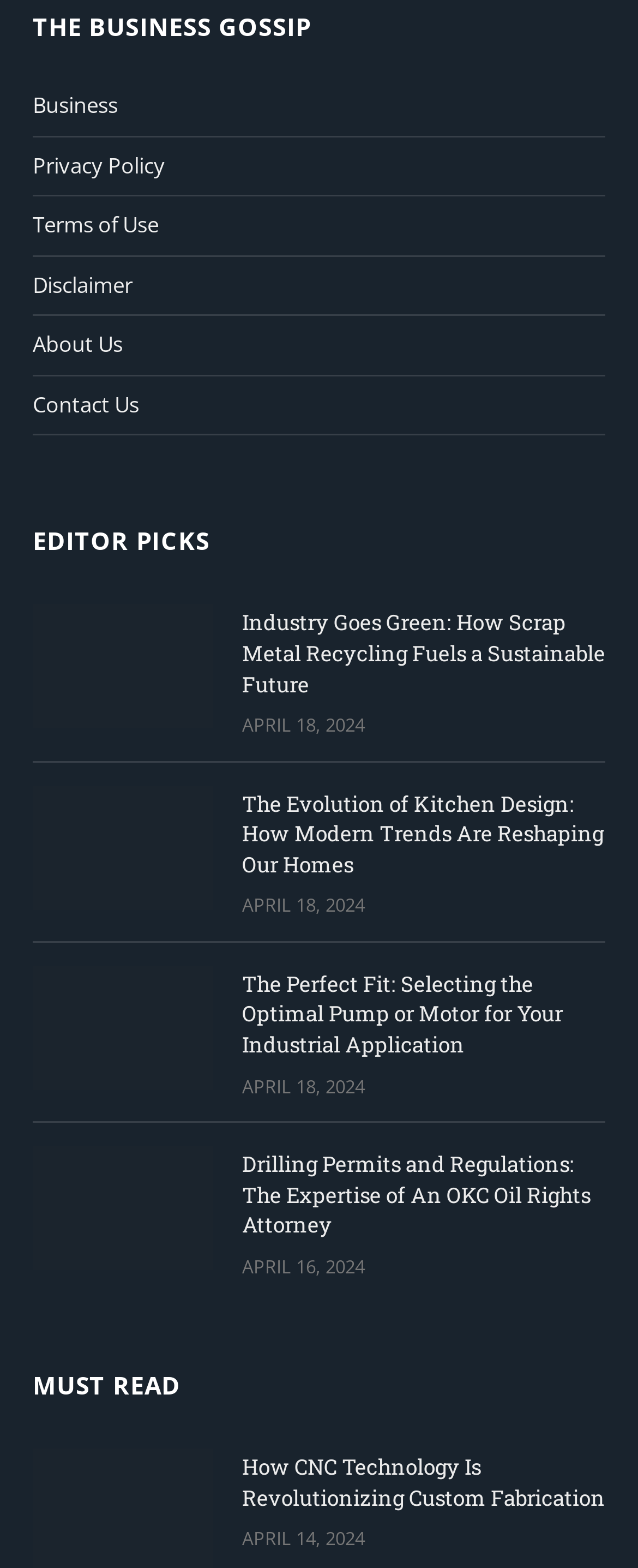Identify the bounding box coordinates for the region of the element that should be clicked to carry out the instruction: "Click on the 'Contact Us' link". The bounding box coordinates should be four float numbers between 0 and 1, i.e., [left, top, right, bottom].

[0.051, 0.248, 0.218, 0.267]